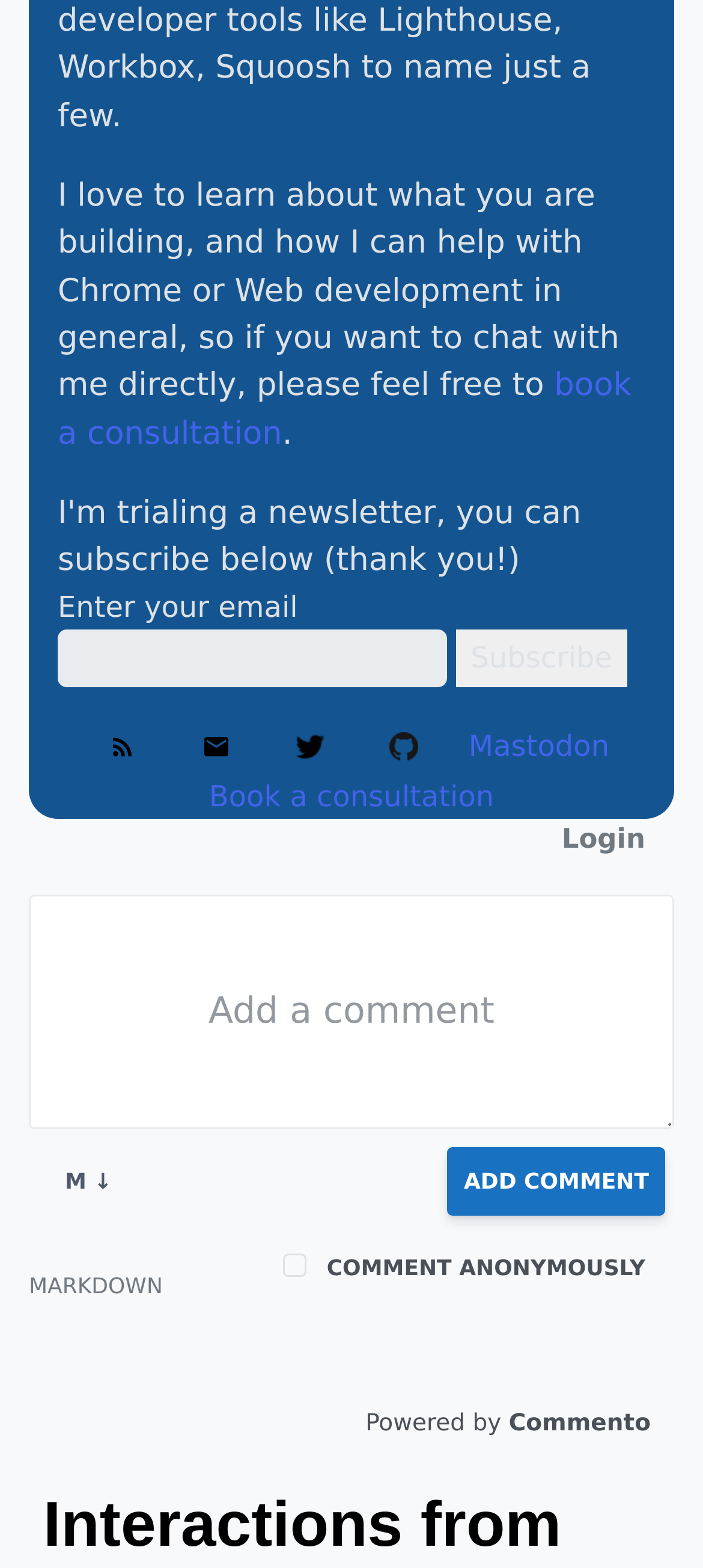Specify the bounding box coordinates (top-left x, top-left y, bottom-right x, bottom-right y) of the UI element in the screenshot that matches this description: Settings

None